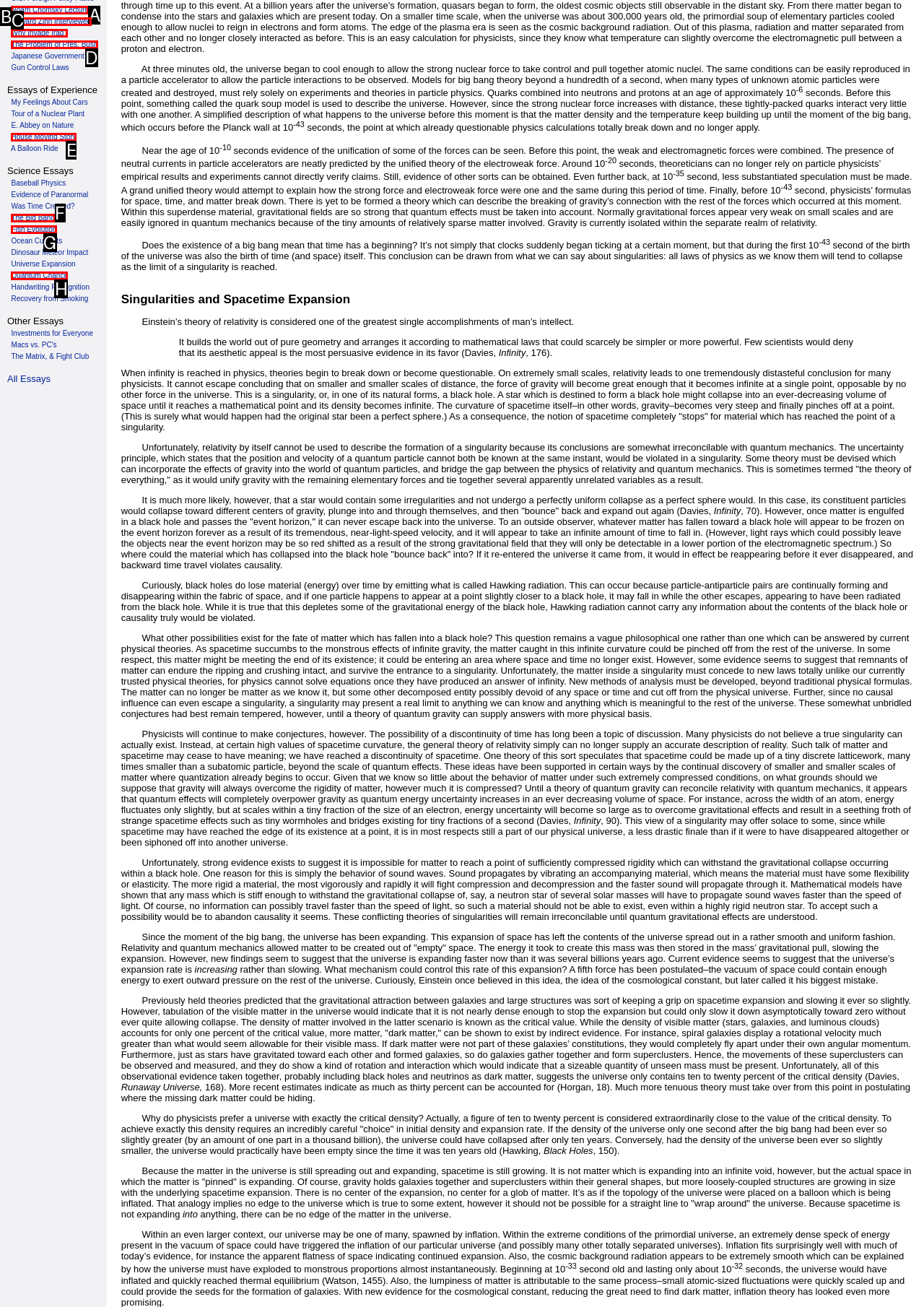Which option is described as follows: Why Invade Iraq?
Answer with the letter of the matching option directly.

C